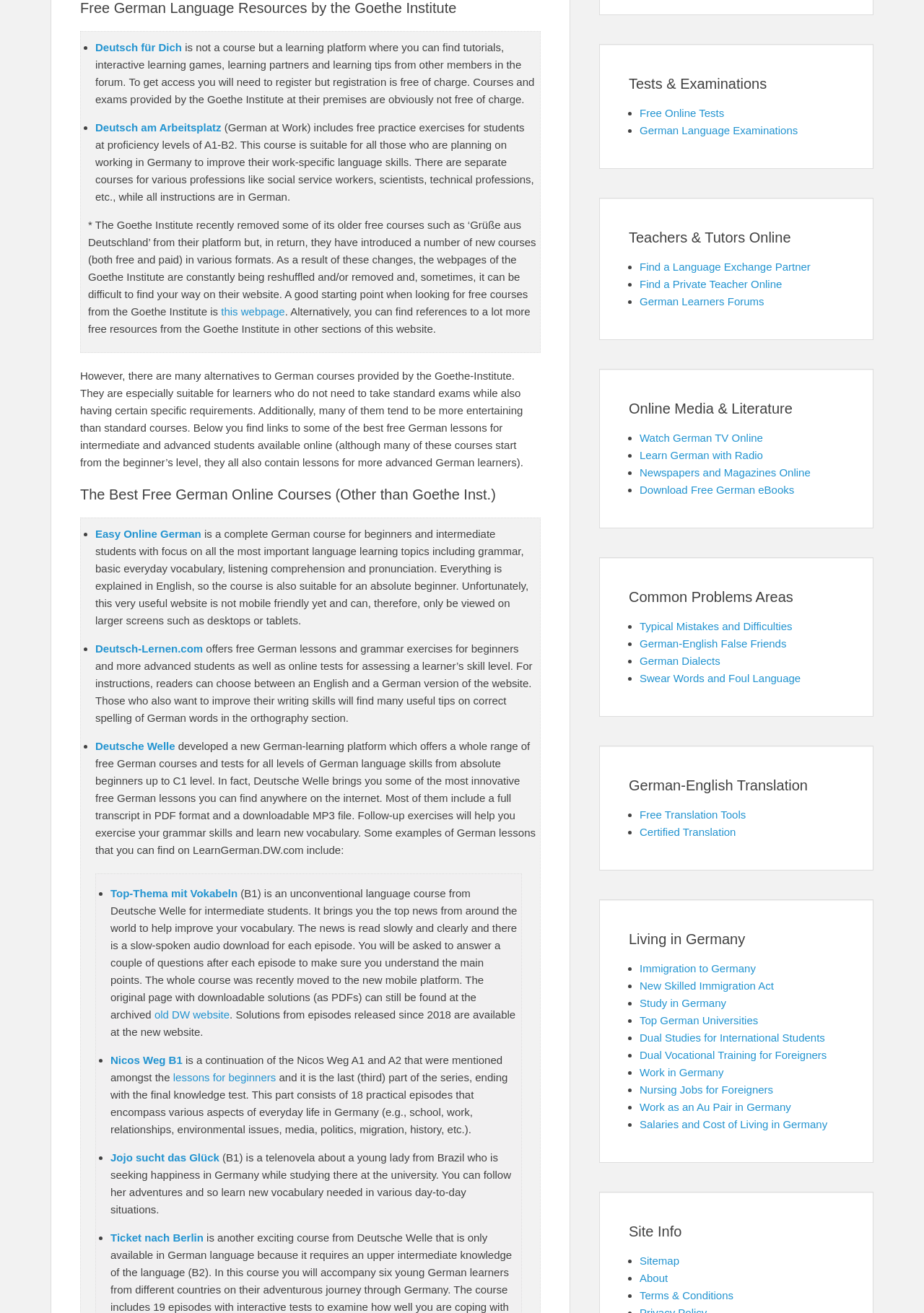Please identify the bounding box coordinates of the area that needs to be clicked to fulfill the following instruction: "Click on 'Deutsch für Dich'."

[0.103, 0.031, 0.197, 0.041]